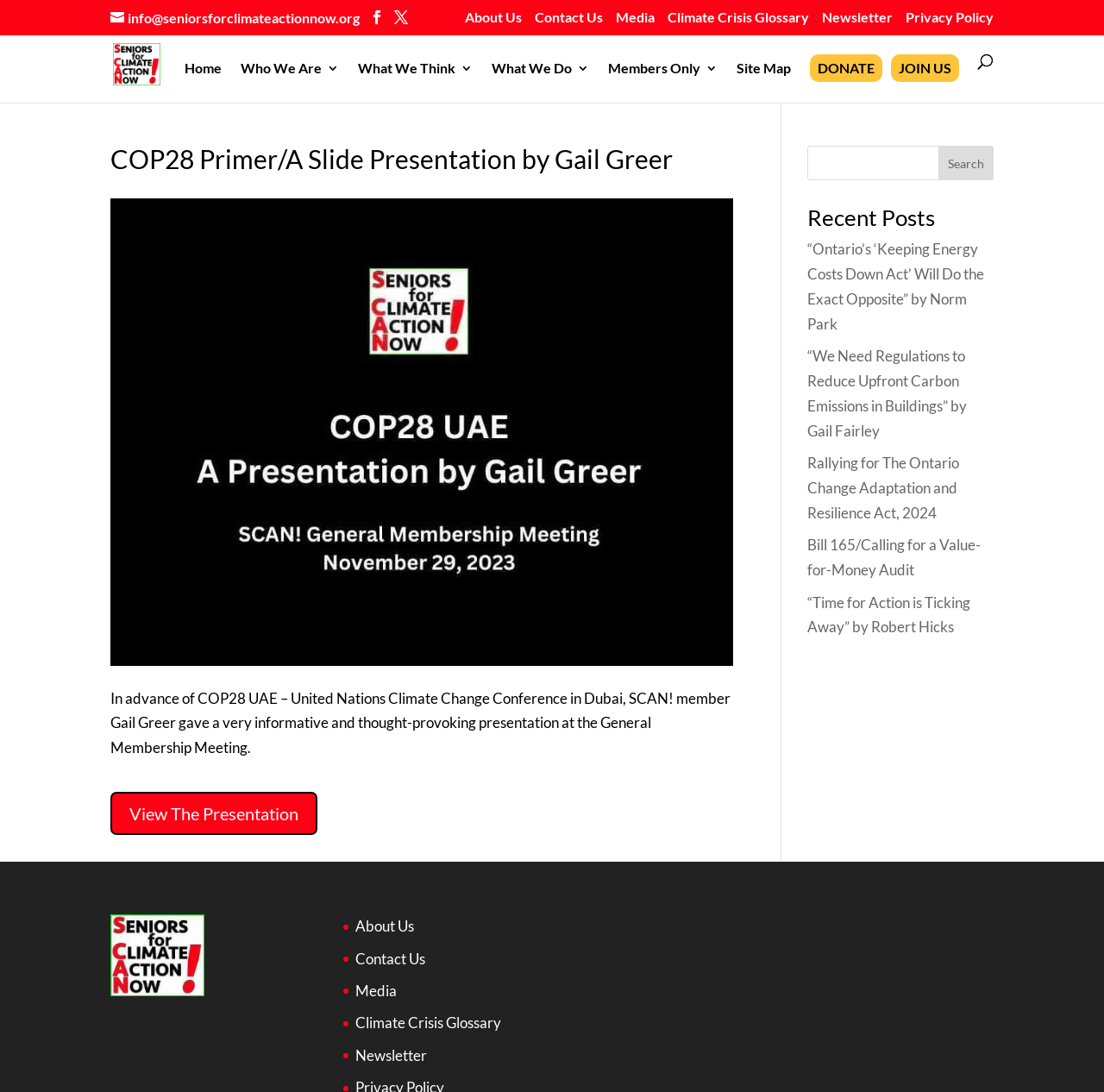Refer to the image and provide an in-depth answer to the question: 
What is the name of the organization?

I found the answer by looking at the top-left corner of the webpage, where the logo and organization name are typically located. The image with the text 'Seniors for Climate Action Now' is likely the organization's logo, and the text is the organization's name.